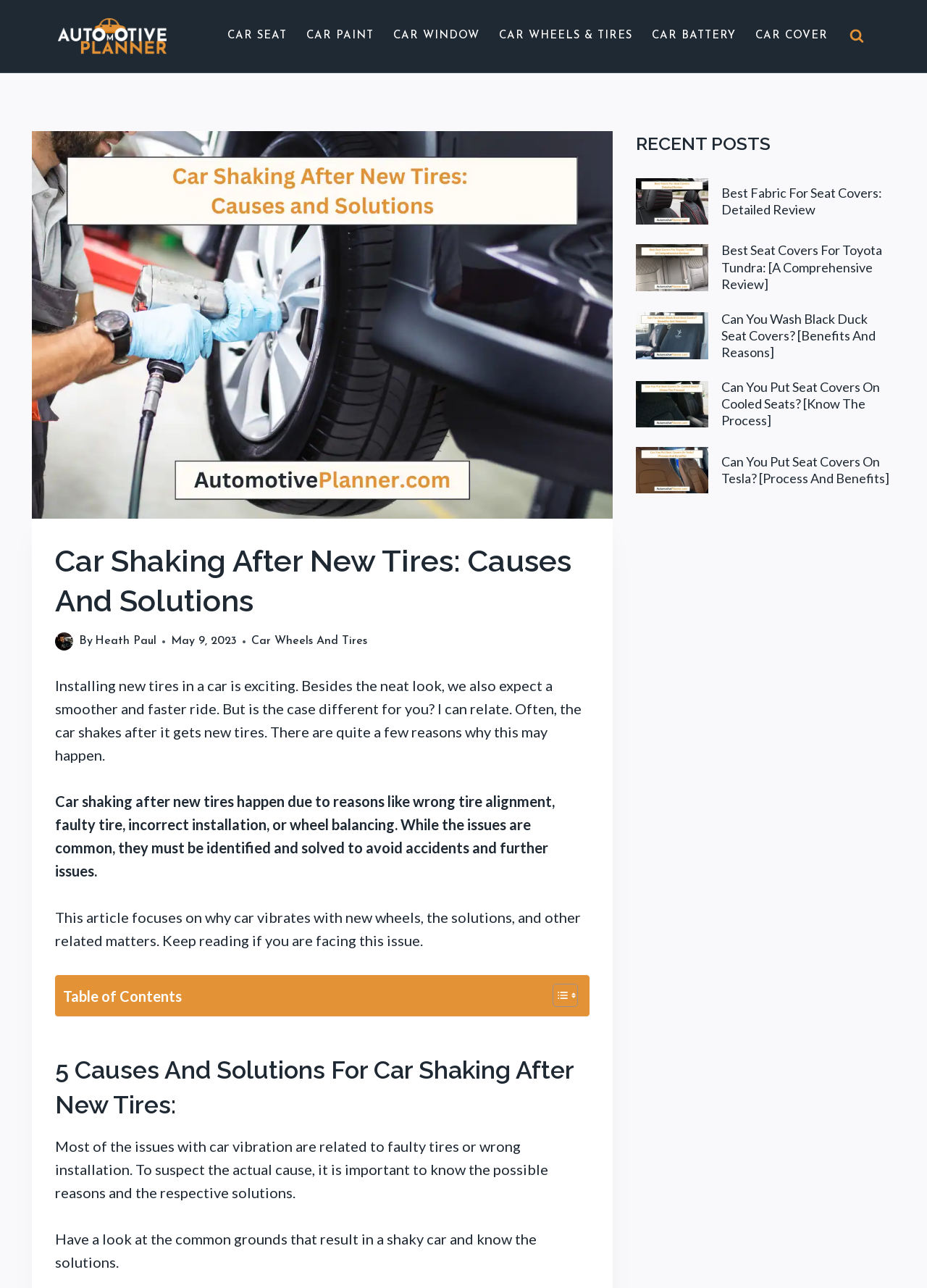Refer to the image and provide an in-depth answer to the question:
What is the category of the recent posts section?

The recent posts section appears to be related to car seat covers, as all the links in that section have titles related to car seat covers, such as 'Best Fabric For Seat Covers' and 'Best Seat Covers For Toyota Tundra'.